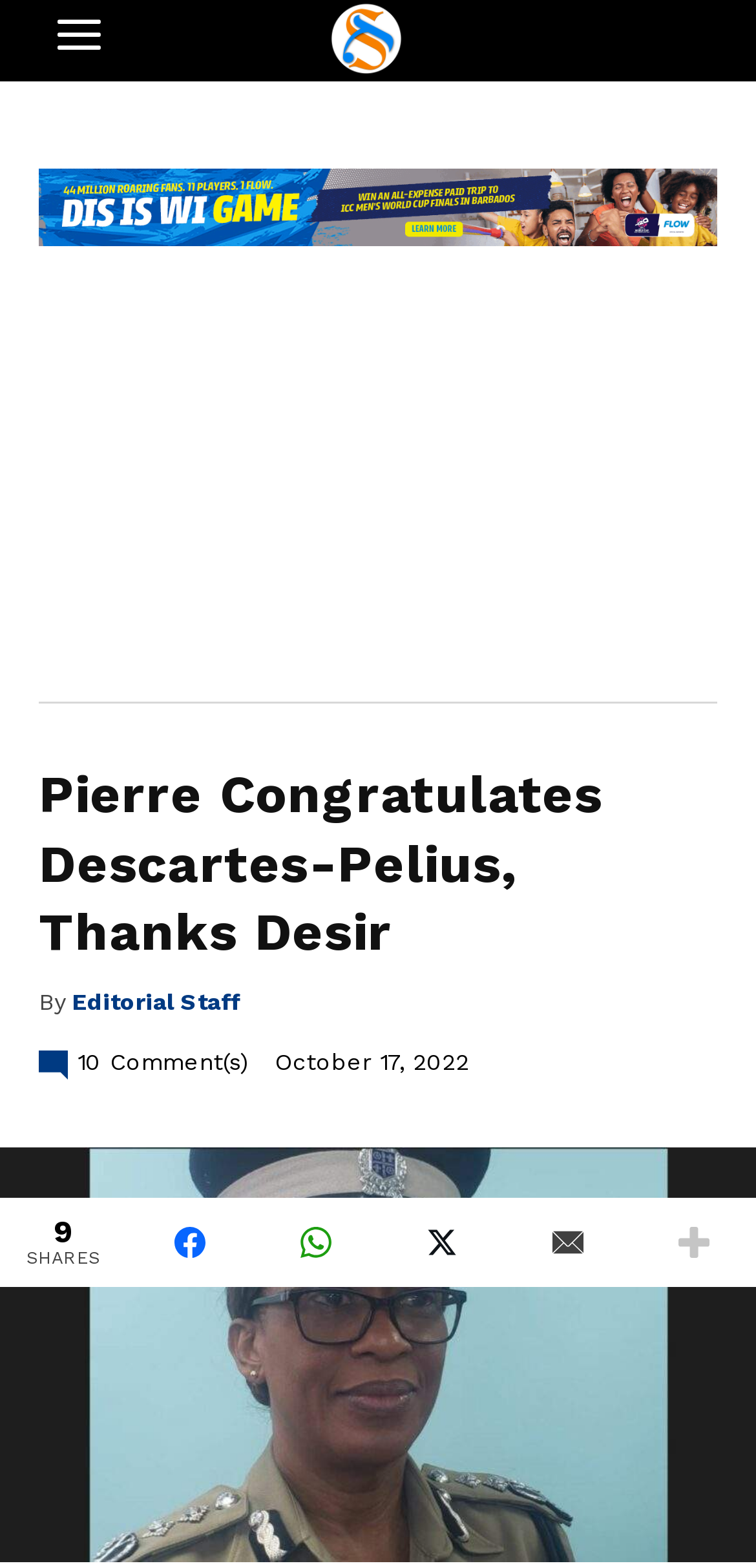Present a detailed account of what is displayed on the webpage.

The webpage appears to be a news article from St. Lucia Times, with a prominent header "Pierre Congratulates Descartes-Pelius, Thanks Desir" at the top center of the page. Below the header, there is a byline "By Editorial Staff" and a timestamp "October 17, 2022" on the top left.

On the top right, there is a logo of St. Lucia Times, accompanied by a list of keywords related to the news organization. Below the logo, there is a small image with a link labeled "spot_img".

The main content of the article is not explicitly stated, but it is likely related to the congratulatory message from Prime Minister Philip J. Pierre to Mrs. Crusita Descartes-Pelius on her appointment as Acting Commissioner of Police, as well as his thanks to Mr. Milton Desir for his service to Saint Lucia.

At the bottom of the page, there are social media sharing buttons, including Facebook, WhatsApp, Twitter, Email, and a "More" button, allowing users to share the article on various platforms. Additionally, there is a count of 9 shares and a label "SHARES" next to it.